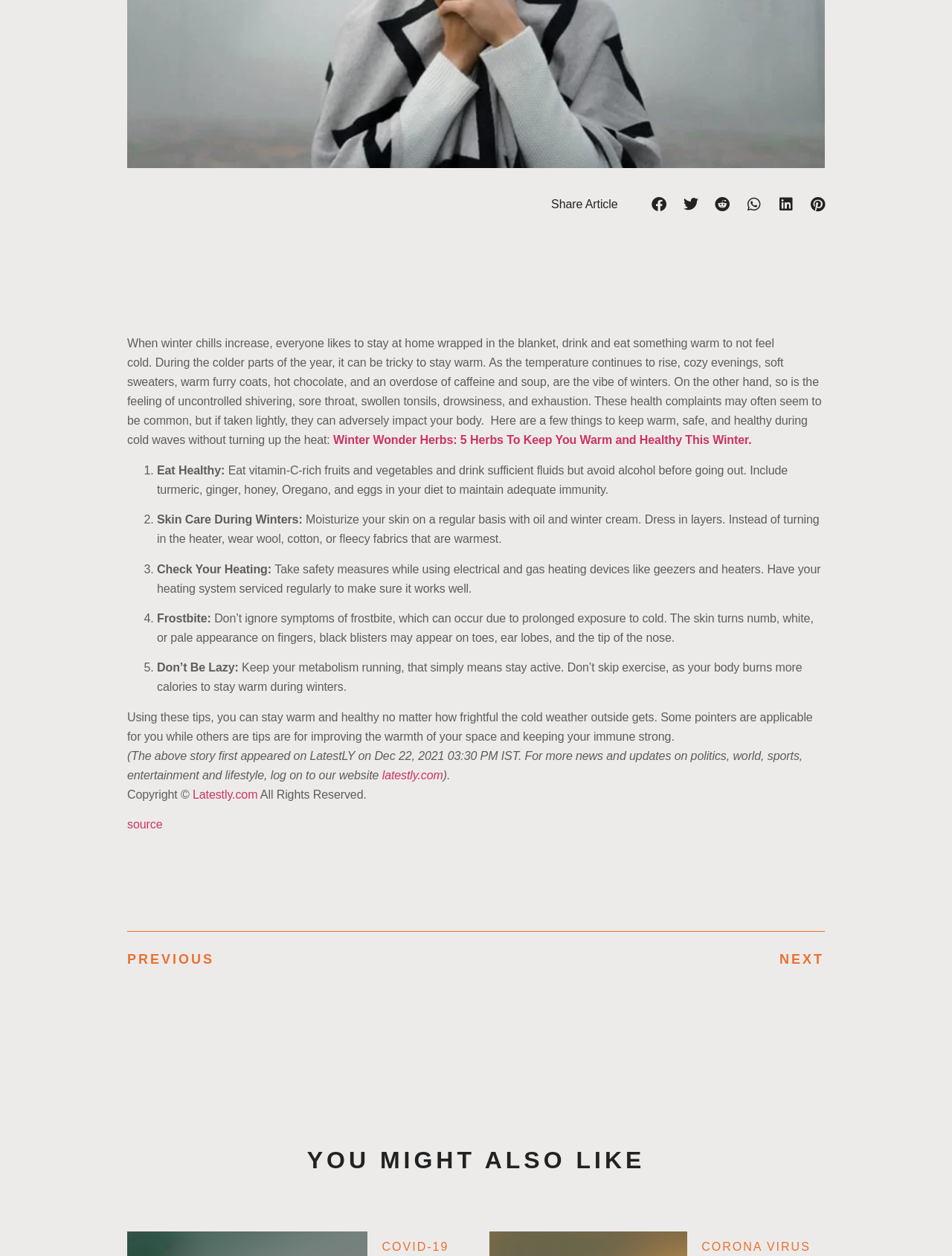Please indicate the bounding box coordinates of the element's region to be clicked to achieve the instruction: "Read Winter Wonder Herbs article". Provide the coordinates as four float numbers between 0 and 1, i.e., [left, top, right, bottom].

[0.35, 0.345, 0.79, 0.355]